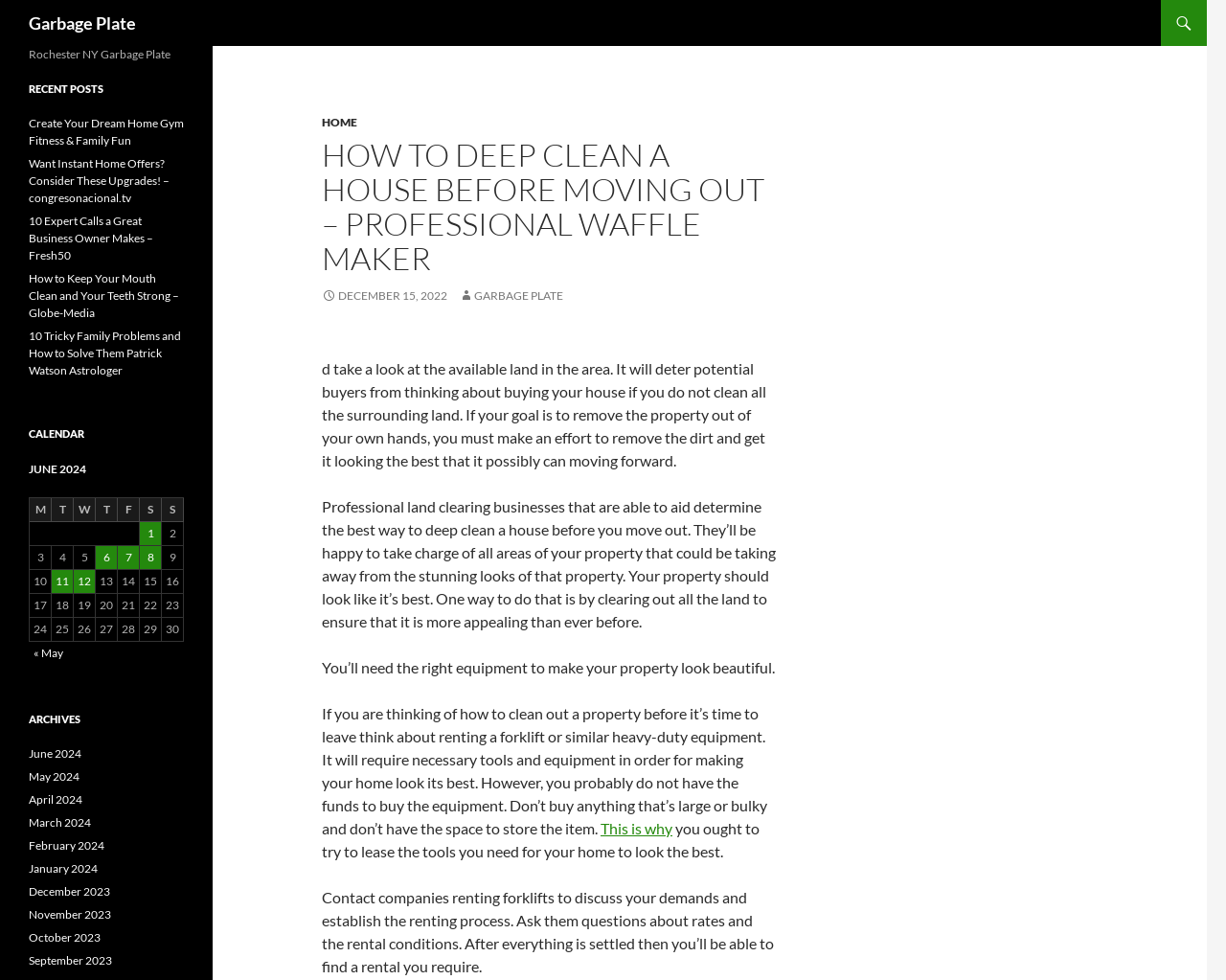What is the purpose of the calendar section on the webpage?
Using the picture, provide a one-word or short phrase answer.

To show post publication dates